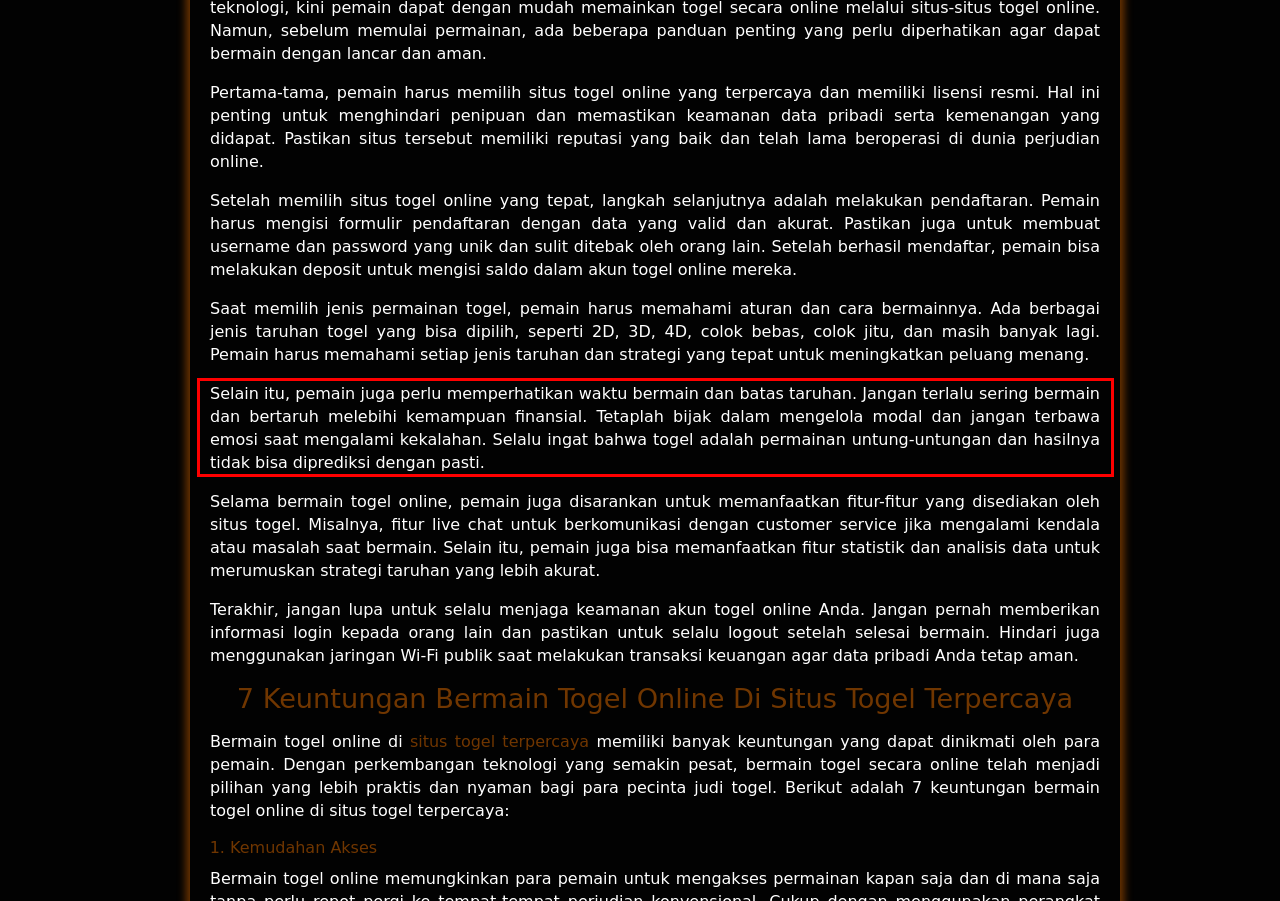From the provided screenshot, extract the text content that is enclosed within the red bounding box.

Selain itu, pemain juga perlu memperhatikan waktu bermain dan batas taruhan. Jangan terlalu sering bermain dan bertaruh melebihi kemampuan finansial. Tetaplah bijak dalam mengelola modal dan jangan terbawa emosi saat mengalami kekalahan. Selalu ingat bahwa togel adalah permainan untung-untungan dan hasilnya tidak bisa diprediksi dengan pasti.